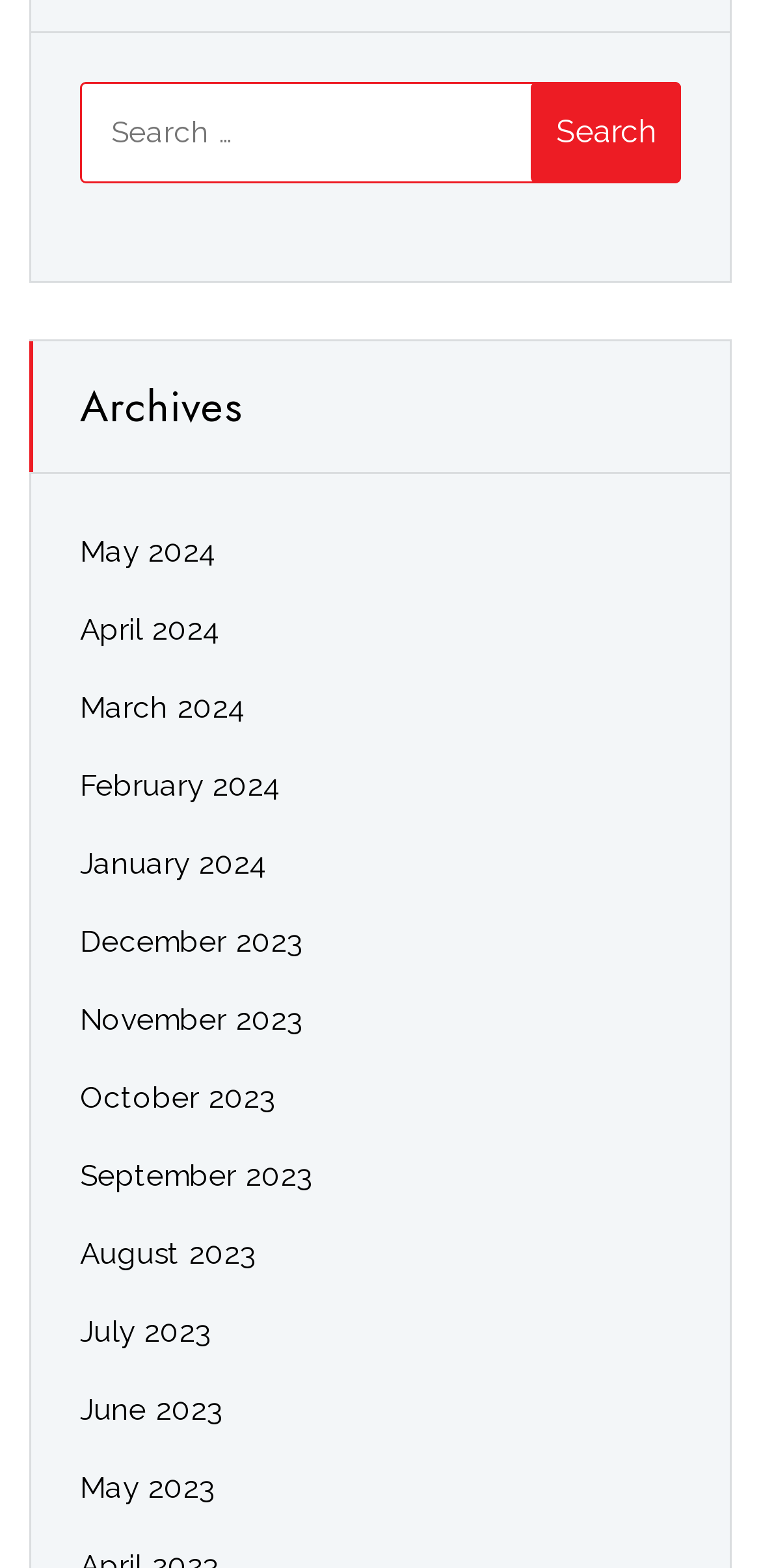Please respond to the question with a concise word or phrase:
What is the function of the 'Search' button?

To submit search query